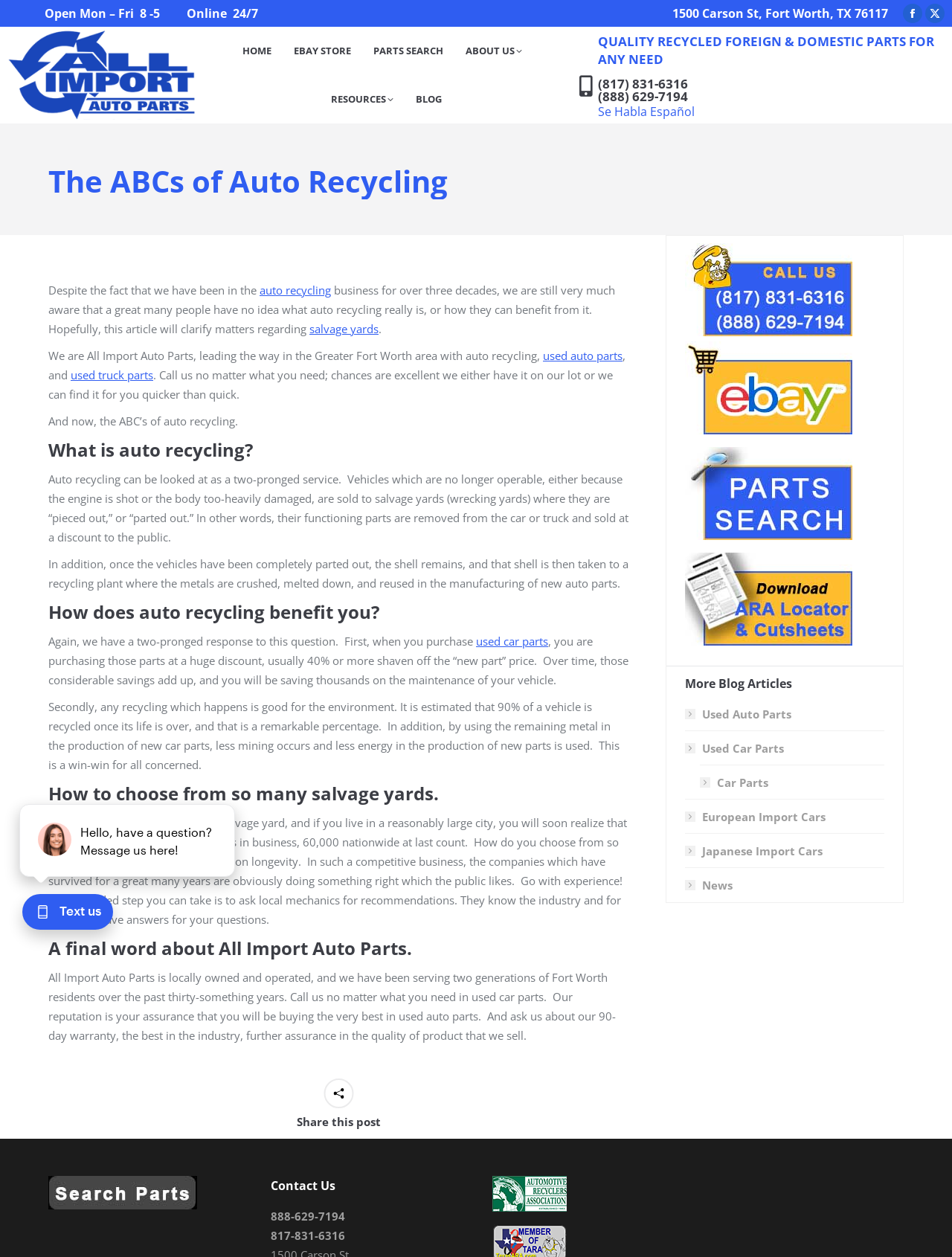Please respond in a single word or phrase: 
What is the topic of the article on the webpage?

The ABCs of Auto Recycling